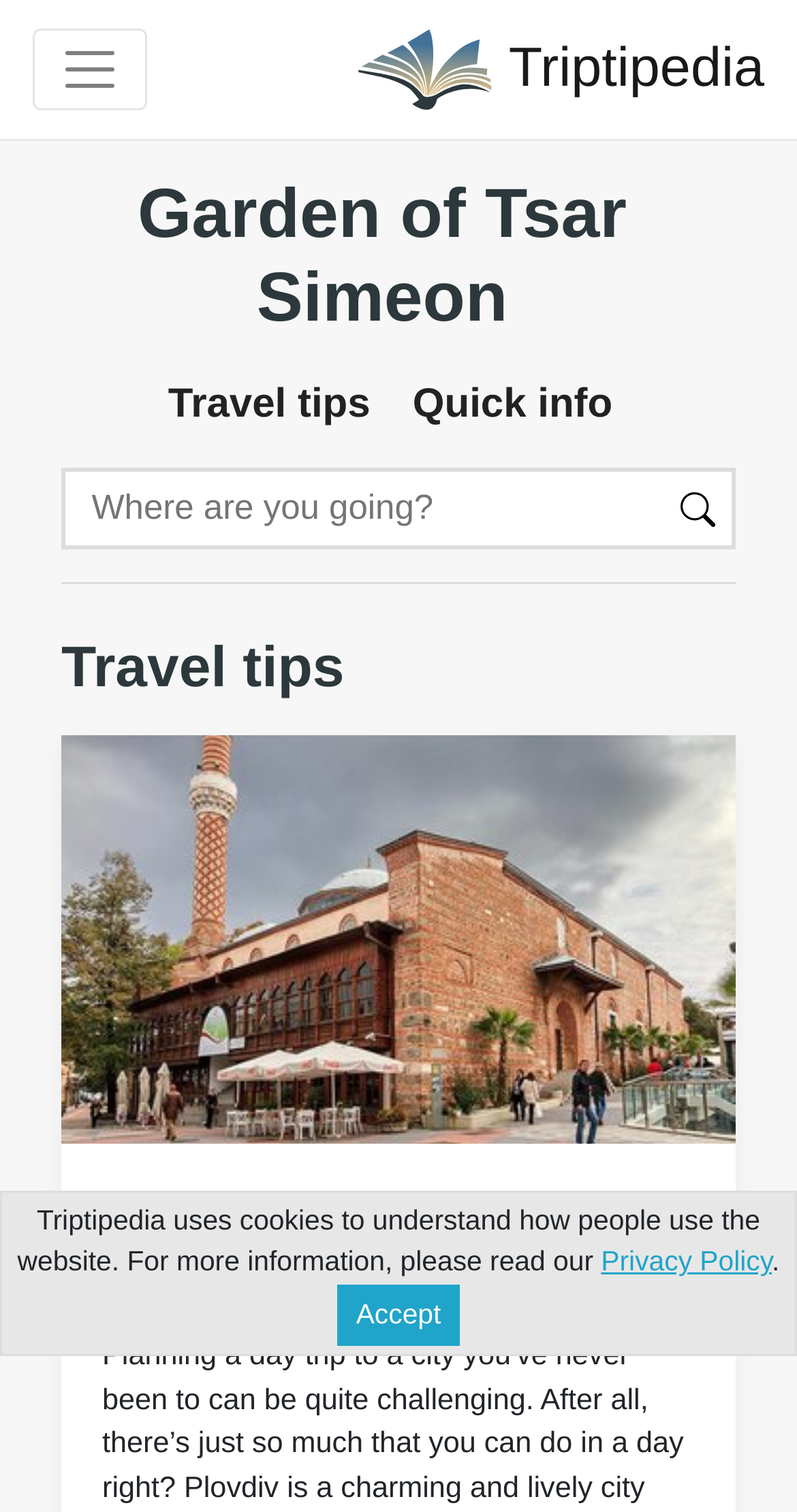Please determine the bounding box coordinates of the section I need to click to accomplish this instruction: "Search for travel tips".

[0.077, 0.309, 0.833, 0.363]